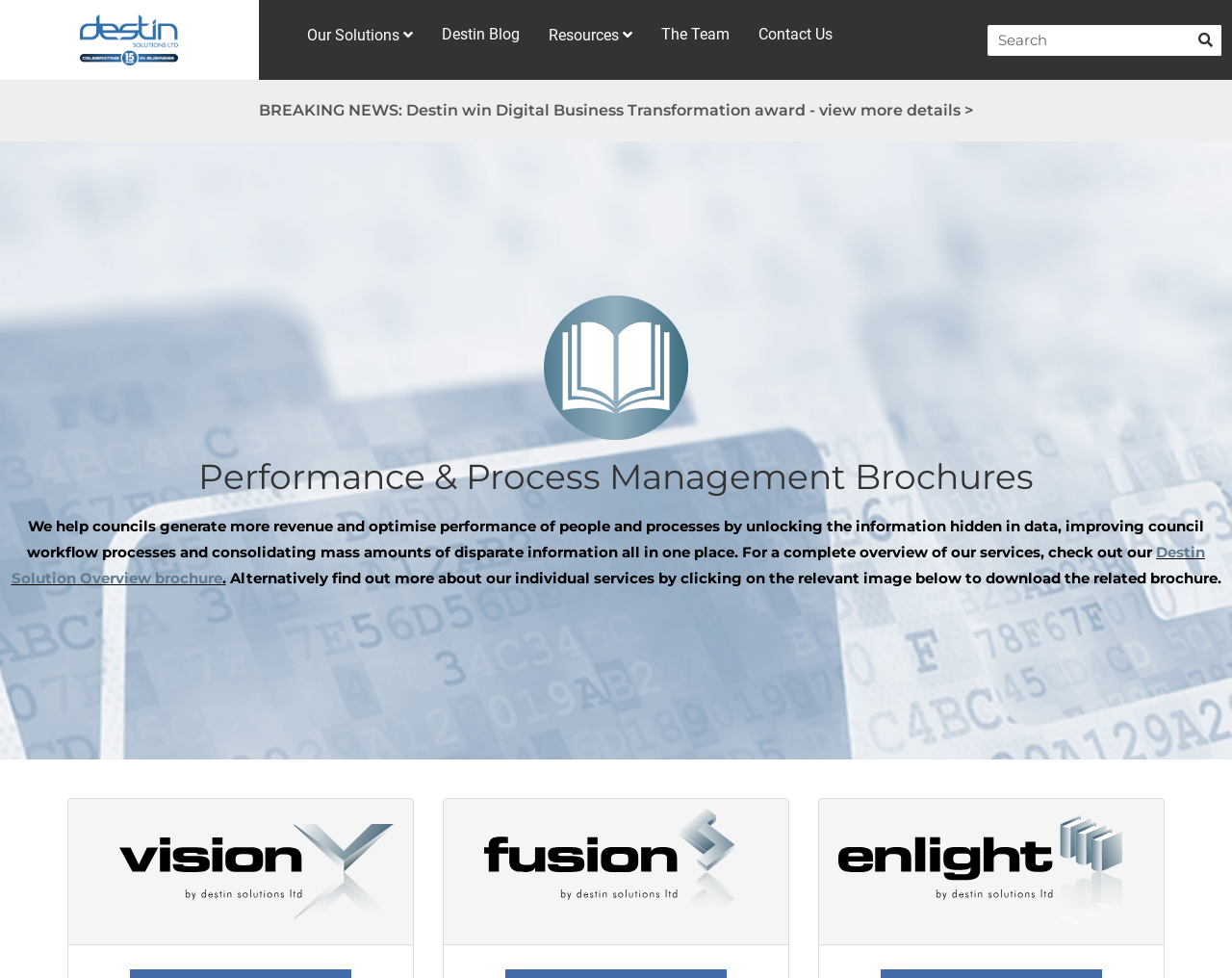How many news items are displayed?
From the image, respond using a single word or phrase.

2